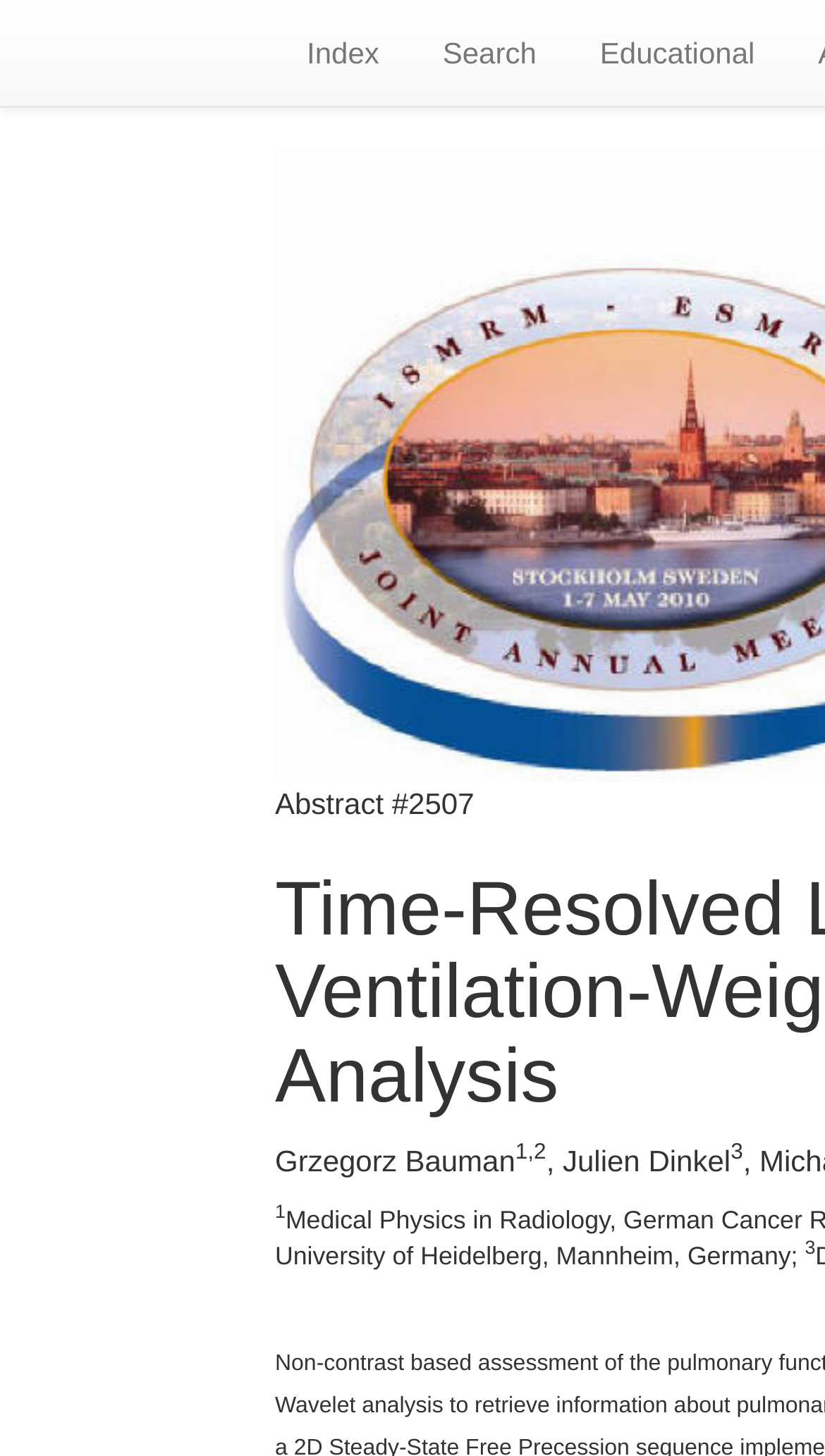Illustrate the webpage's structure and main components comprehensively.

The webpage appears to be a research abstract or paper presentation from the ISMRM 2010 conference. At the top, there are three links: "Index", "Search", and "Educational", which are positioned horizontally and take up the top section of the page.

Below the links, there is a title "Abstract #2507" centered on the page. Further down, the author's name "Grzegorz Bauman" is listed, followed by a superscript "1,2" which is positioned slightly to the right of the author's name. The co-author's name "Julien Dinkel" is listed next, also with a superscript to the right.

There are two additional superscripts on the page, one located above the author's name and another at the bottom right corner of the page, but their context is unclear. Overall, the webpage has a simple layout with a focus on presenting the abstract's title, authors, and possibly other relevant information.